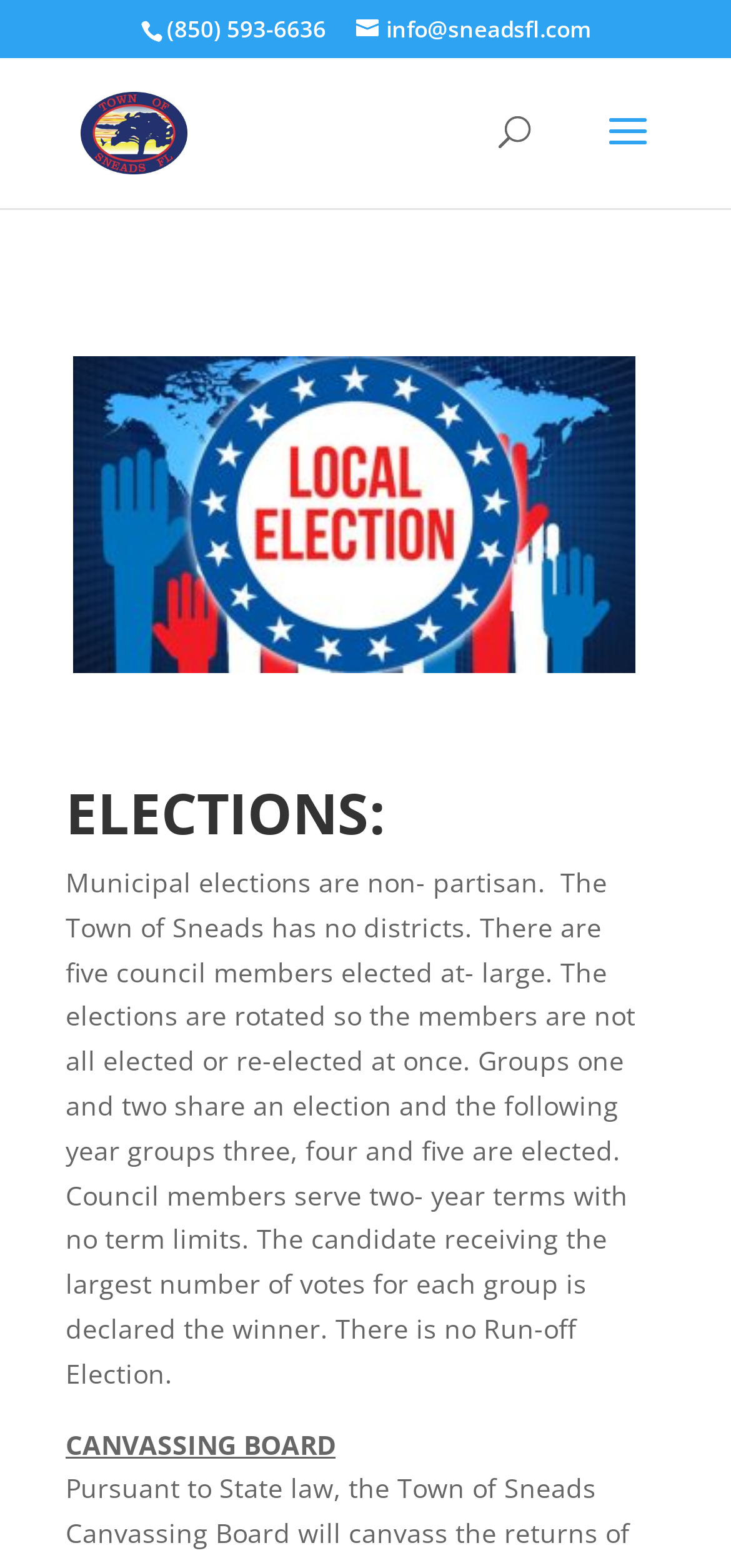Respond concisely with one word or phrase to the following query:
What is the term length of a council member?

two-year